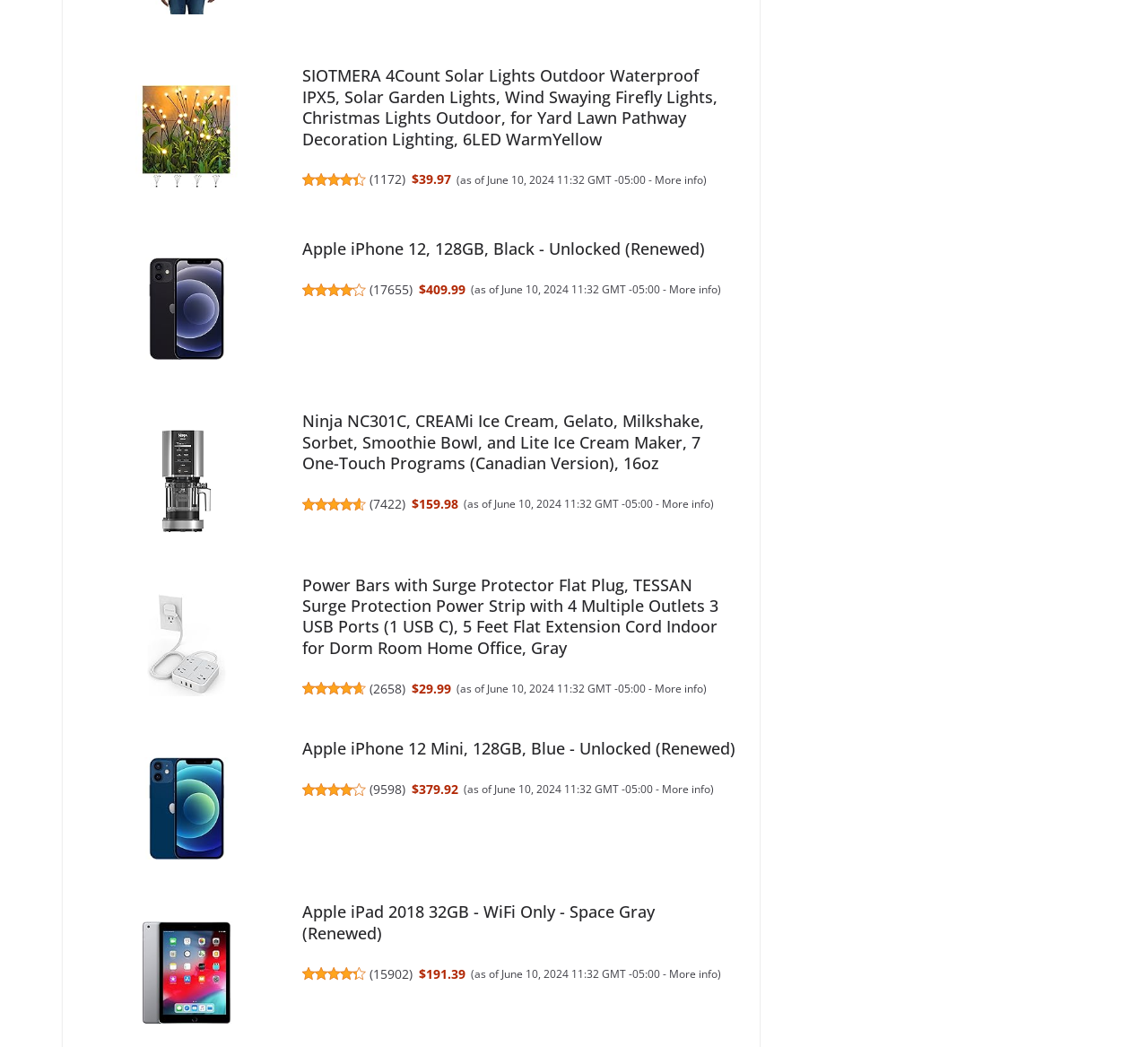Determine the bounding box coordinates of the clickable region to execute the instruction: "Check the rating of Apple iPhone 12, 128GB, Black - Unlocked (Renewed)". The coordinates should be four float numbers between 0 and 1, denoted as [left, top, right, bottom].

[0.263, 0.27, 0.318, 0.282]